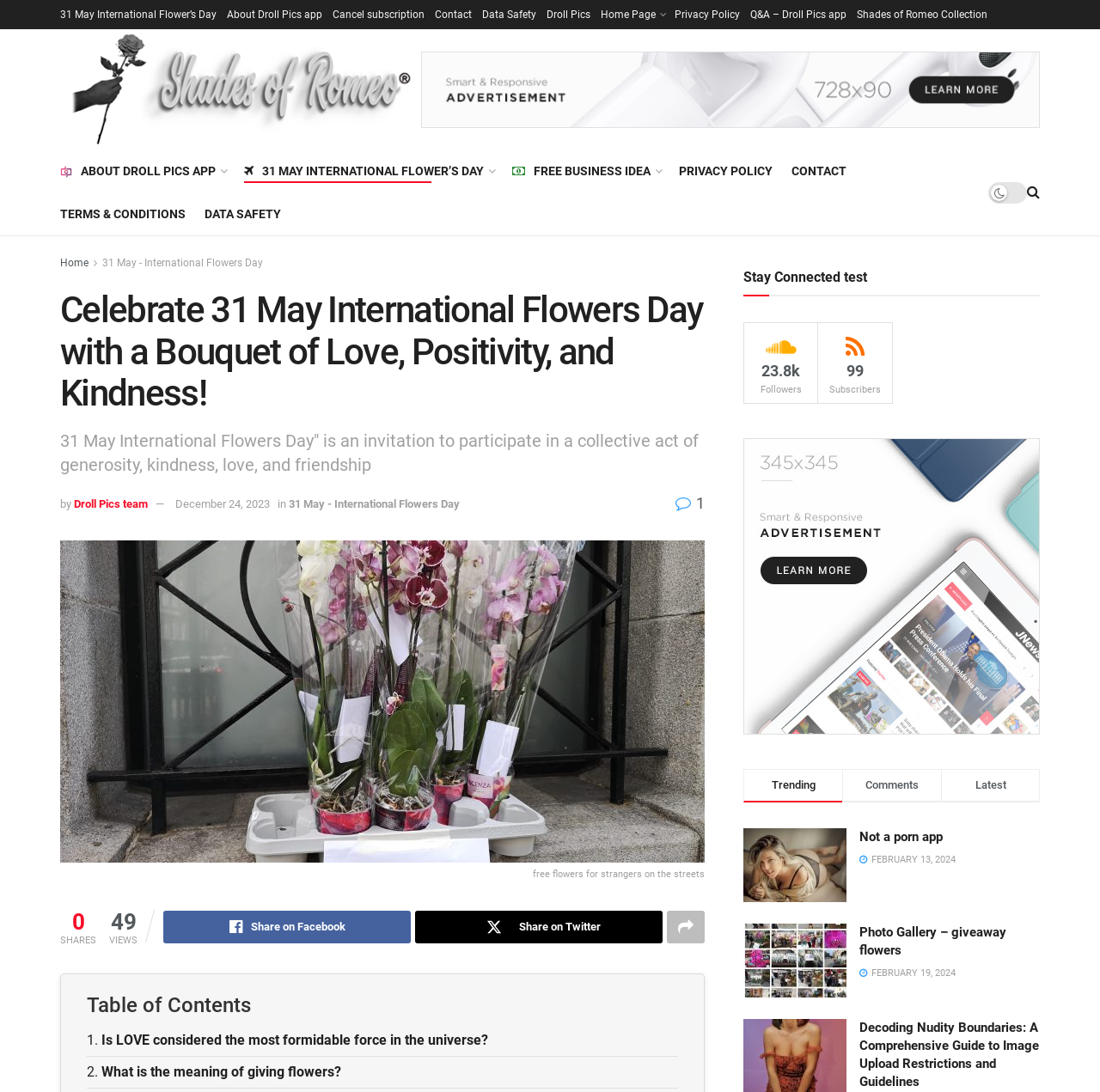Locate and generate the text content of the webpage's heading.

Celebrate 31 May International Flowers Day with a Bouquet of Love, Positivity, and Kindness!